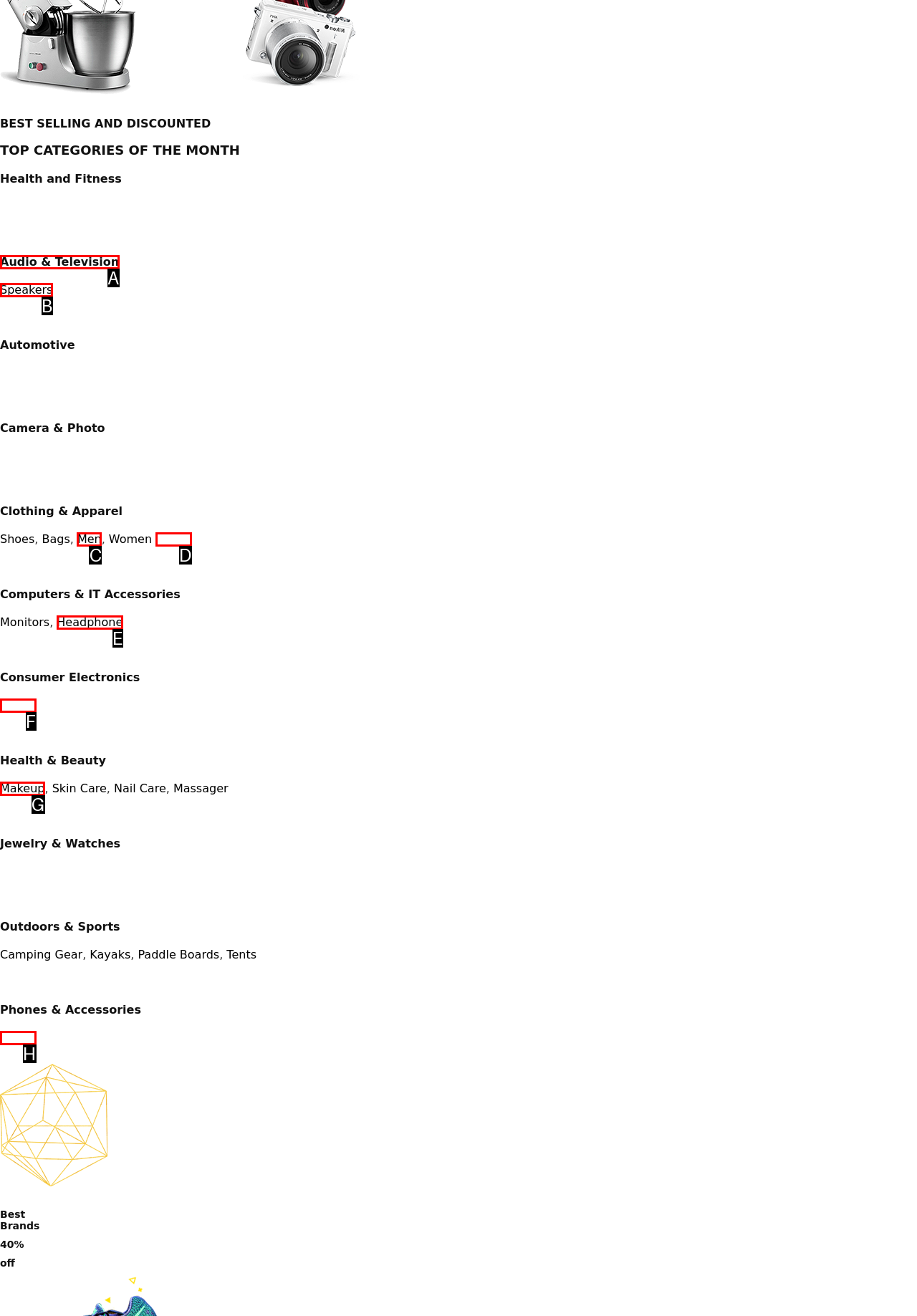Find the HTML element that matches the description: Audio & Television
Respond with the corresponding letter from the choices provided.

A